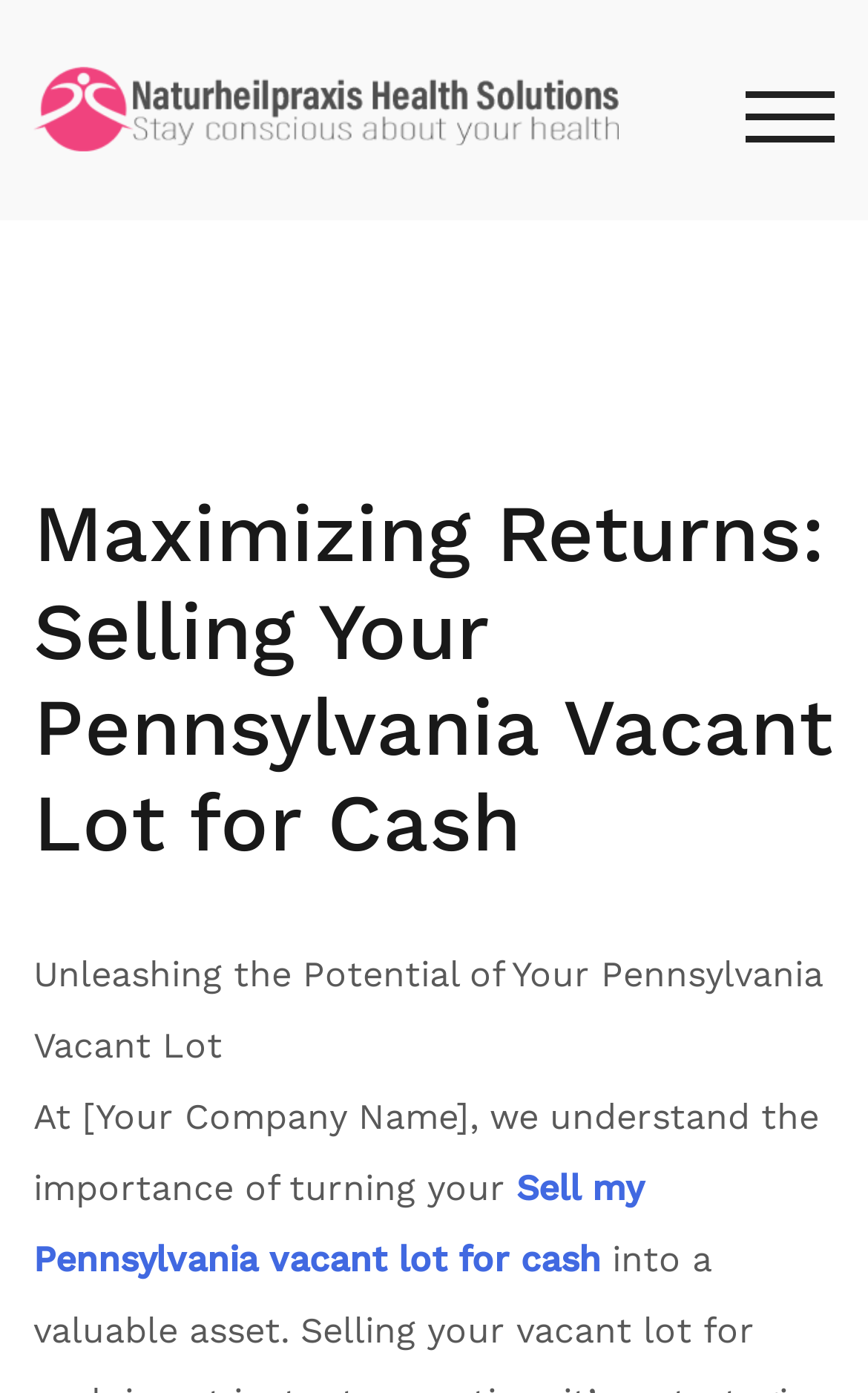Explain the features and main sections of the webpage comprehensively.

The webpage is about selling vacant lots in Pennsylvania for cash, with a focus on maximizing returns. At the top left, there is a logo and a link to "Naturheilpraxis Health Solutions", which is also an image. On the top right, there is a button to toggle the mobile menu.

Below the logo, there is a header section that spans the entire width of the page. Within this section, there is a heading that reads "Maximizing Returns: Selling Your Pennsylvania Vacant Lot for Cash". 

Underneath the header, there is a paragraph of text that starts with "Unleashing the Potential of Your Pennsylvania Vacant Lot". This is followed by another paragraph that begins with "At [Your Company Name], we understand the importance of turning your..." and continues to discuss the benefits of selling vacant lots.

There is also a link to "Sell my Pennsylvania vacant lot for cash" located below the paragraphs of text, which is positioned near the bottom of the page.